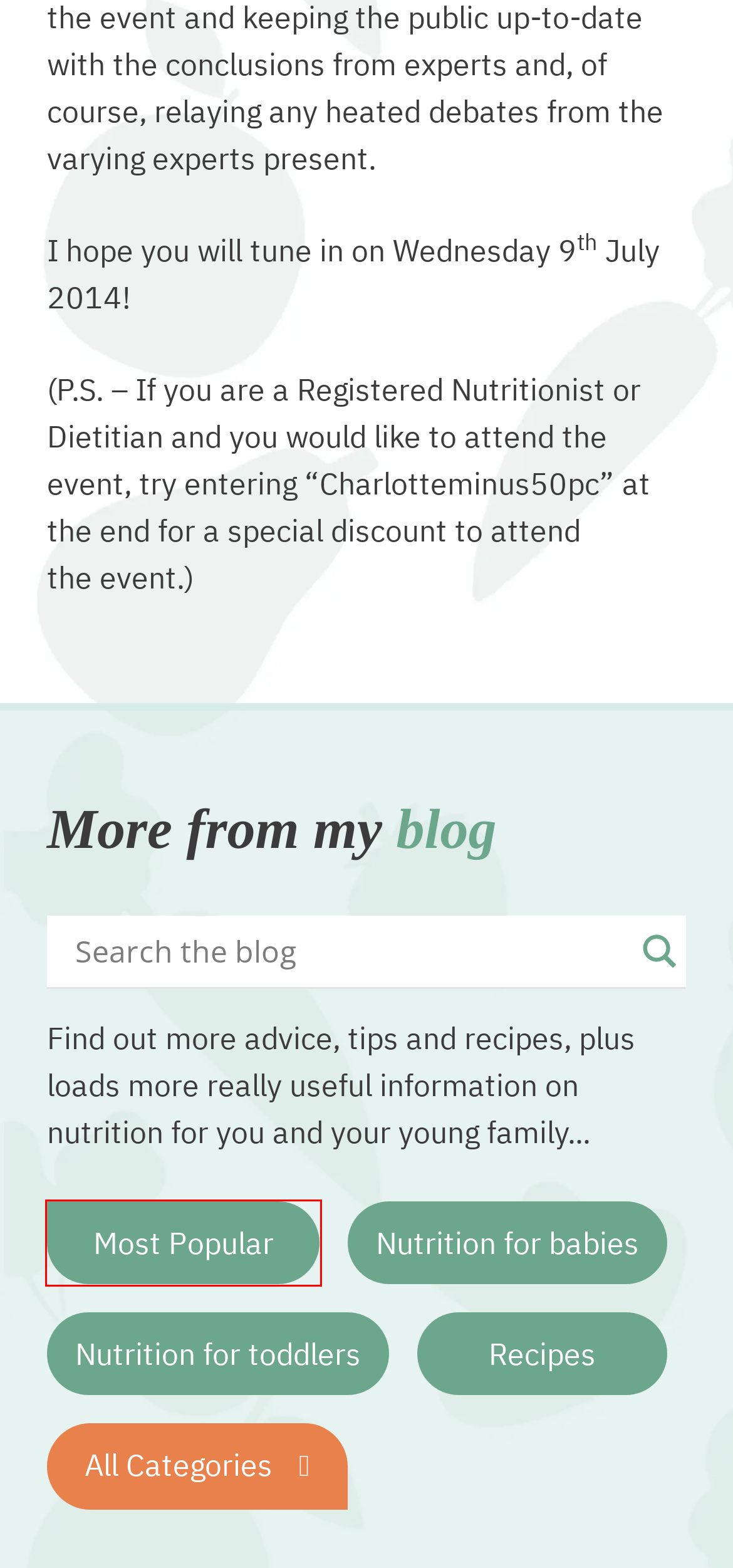Look at the screenshot of a webpage with a red bounding box and select the webpage description that best corresponds to the new page after clicking the element in the red box. Here are the options:
A. Most Popular Blog Posts by The Baby & Child Nutritionist - SR Nutrition
B. Privacy Policy - SR Nutrition
C. Child Nutrition - The Baby & Child Nutritionist - SR Nutrition
D. Contact SR Nutrition | UK Registered Nutritionist | Charlotte Stirling-Reed
E. Nutritional Advice | Baby & Child Nutrition Specialist
F. Healthy Recipes - The Baby & Child Nutritionist - SR Nutrition
G. Nutritionist Charlotte Stirling-Reed
H. Web Design Sussex | Web Design Development & Marketing

A